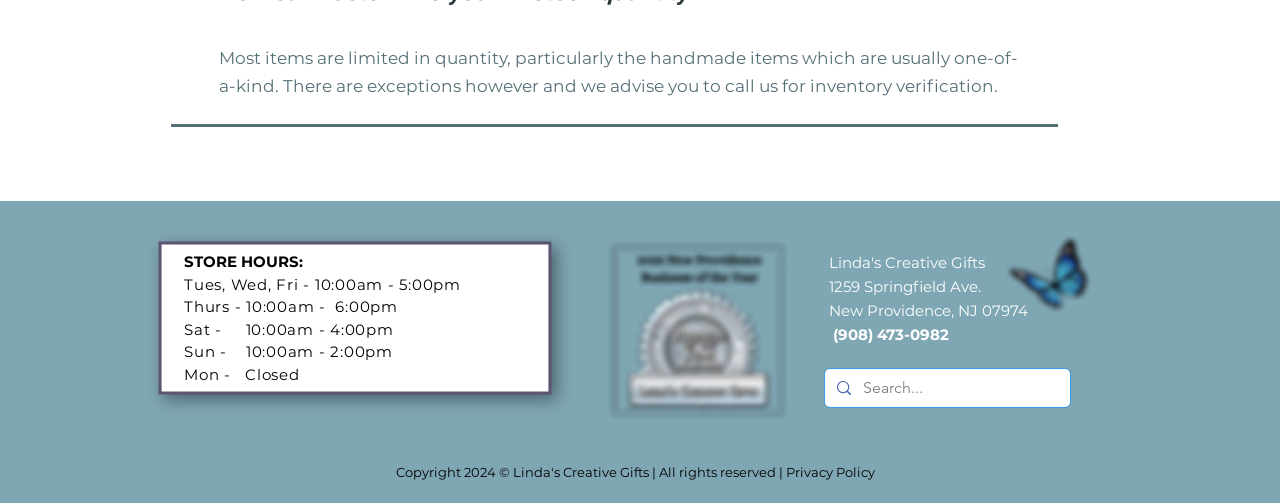Ascertain the bounding box coordinates for the UI element detailed here: "aria-label="Search..." name="q" placeholder="Search..."". The coordinates should be provided as [left, top, right, bottom] with each value being a float between 0 and 1.

[0.675, 0.734, 0.803, 0.81]